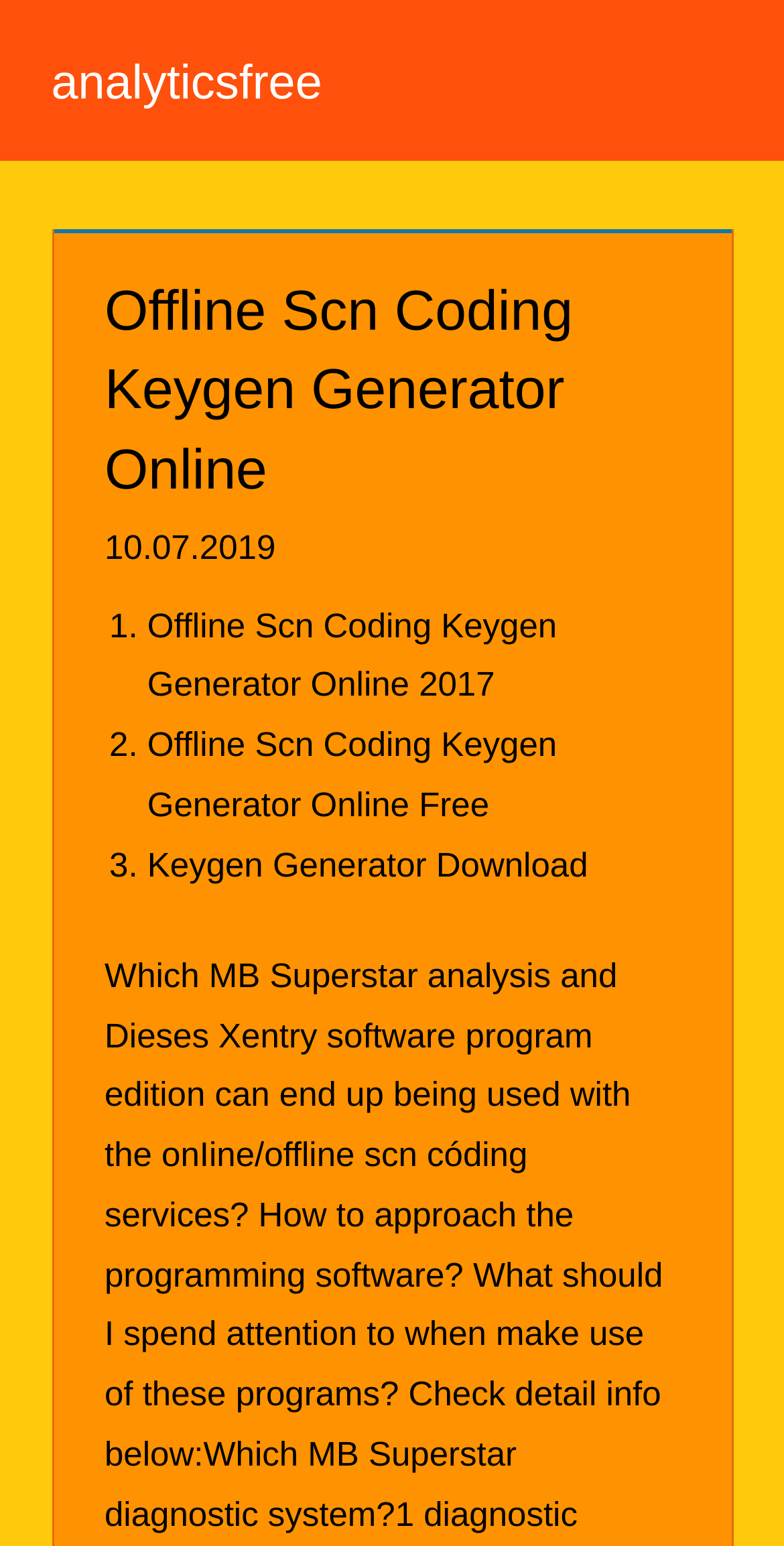Generate a thorough caption that explains the contents of the webpage.

The webpage appears to be a resource page for Offline Scn Coding Keygen Generator Online, a software program. At the top-left corner, there is a small link. Below it, there is a heading that reads "analyticsfree". 

To the right of the "analyticsfree" heading, there is a larger section that contains the main content. This section has a heading that reads "Offline Scn Coding Keygen Generator Online" and a timestamp "10.07.2019" below it. 

Below the timestamp, there is a list of three items, each with a numbered marker (1., 2., and 3.). The list items are links to different versions of the Offline Scn Coding Keygen Generator Online software, including "Offline Scn Coding Keygen Generator Online 2017", "Offline Scn Coding Keygen Generator Online Free", and "Keygen Generator Download".